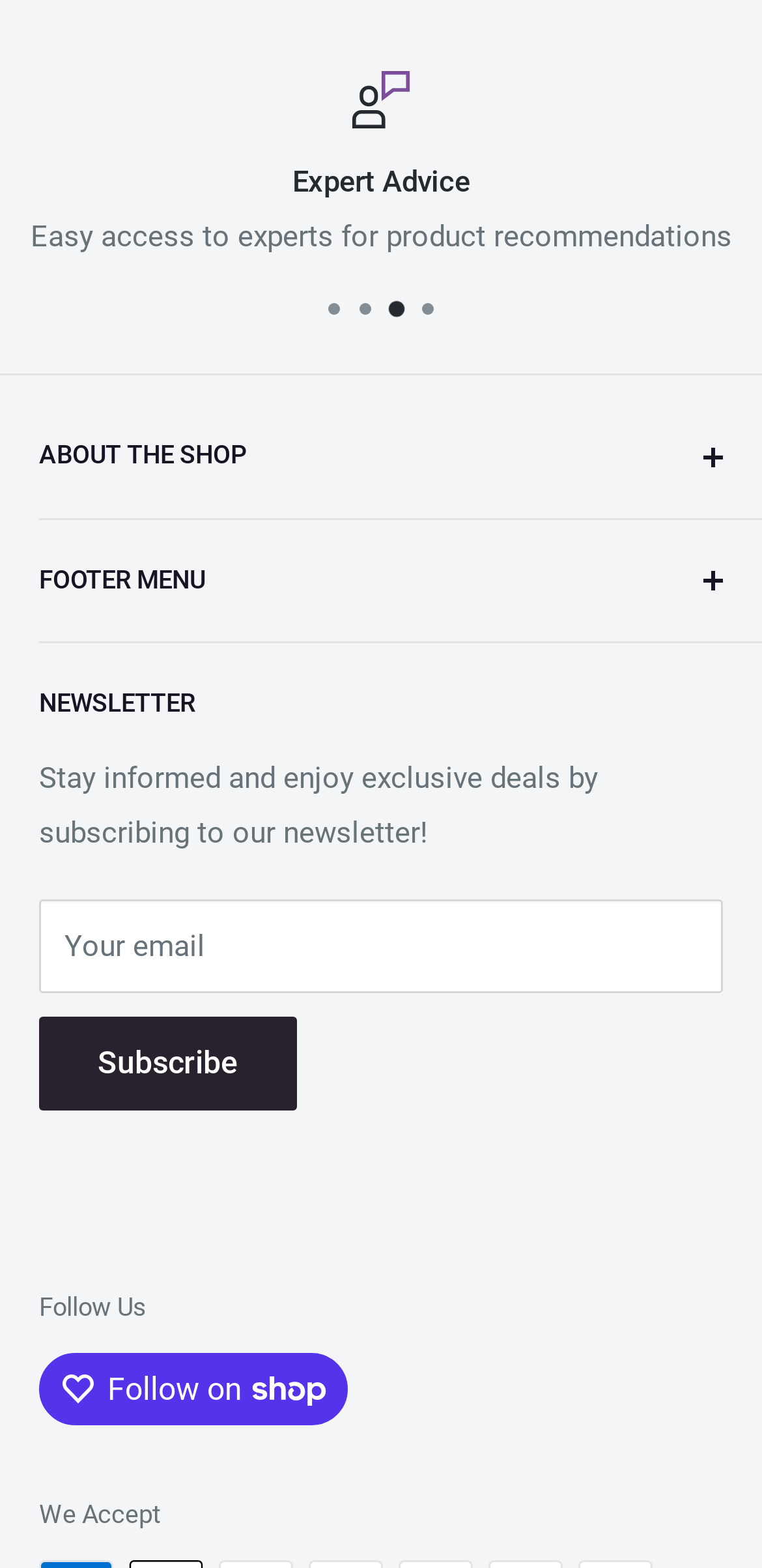Determine the bounding box coordinates of the area to click in order to meet this instruction: "Follow on Shop".

[0.051, 0.863, 0.456, 0.909]